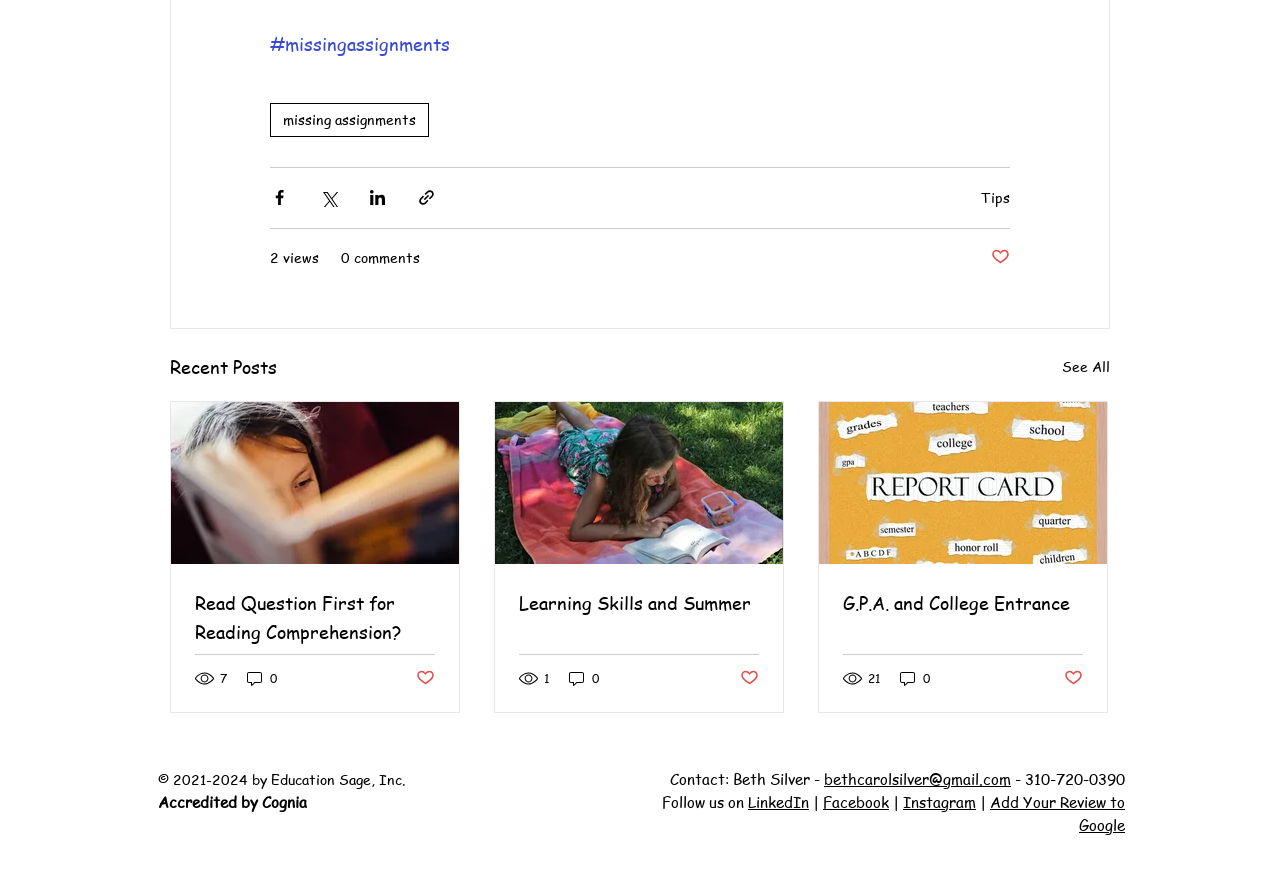Identify the bounding box coordinates of the clickable region to carry out the given instruction: "Click on the 'Share via Facebook' button".

[0.211, 0.212, 0.226, 0.233]